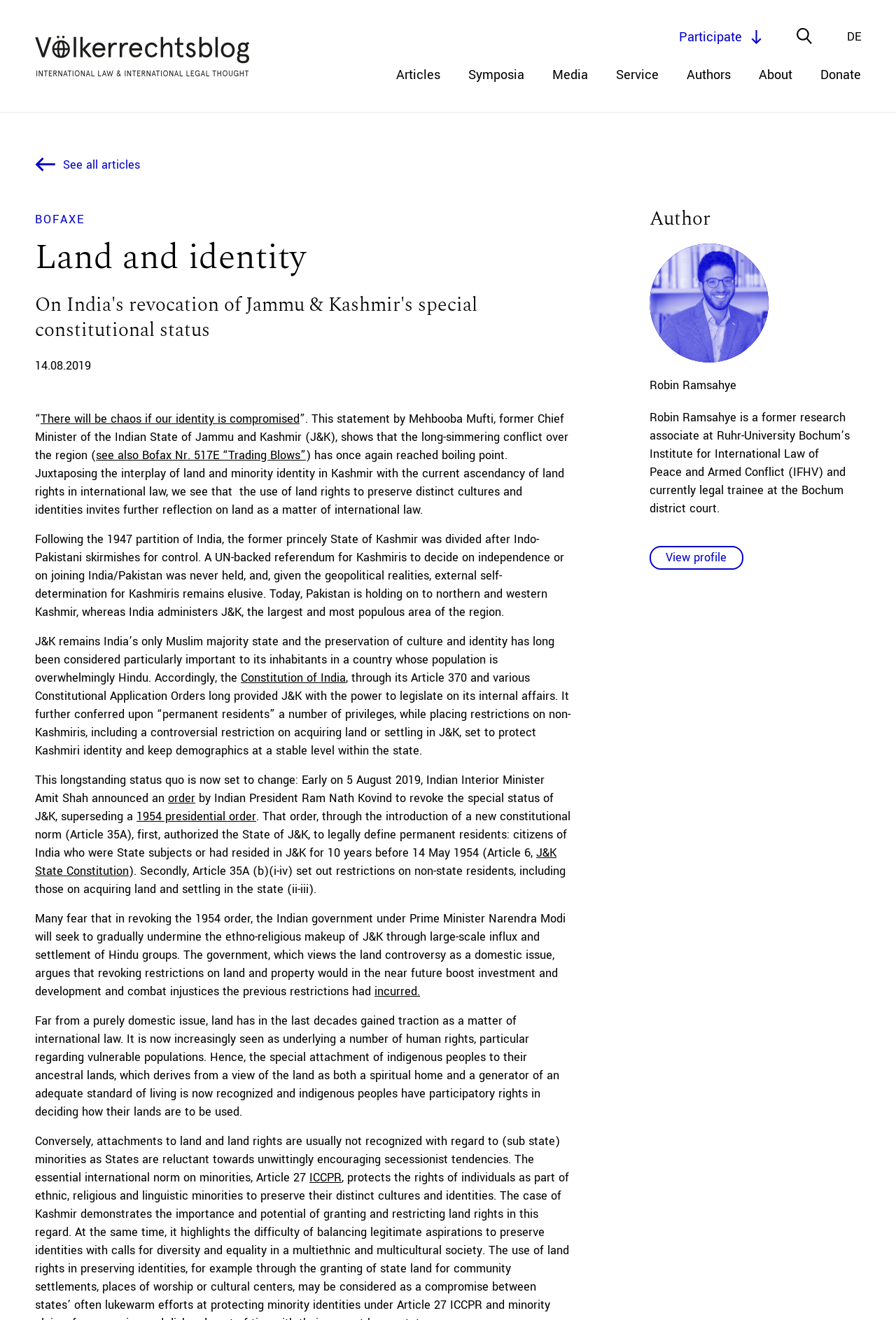Answer the question using only a single word or phrase: 
What is the name of the Indian State discussed in the article?

Jammu and Kashmir